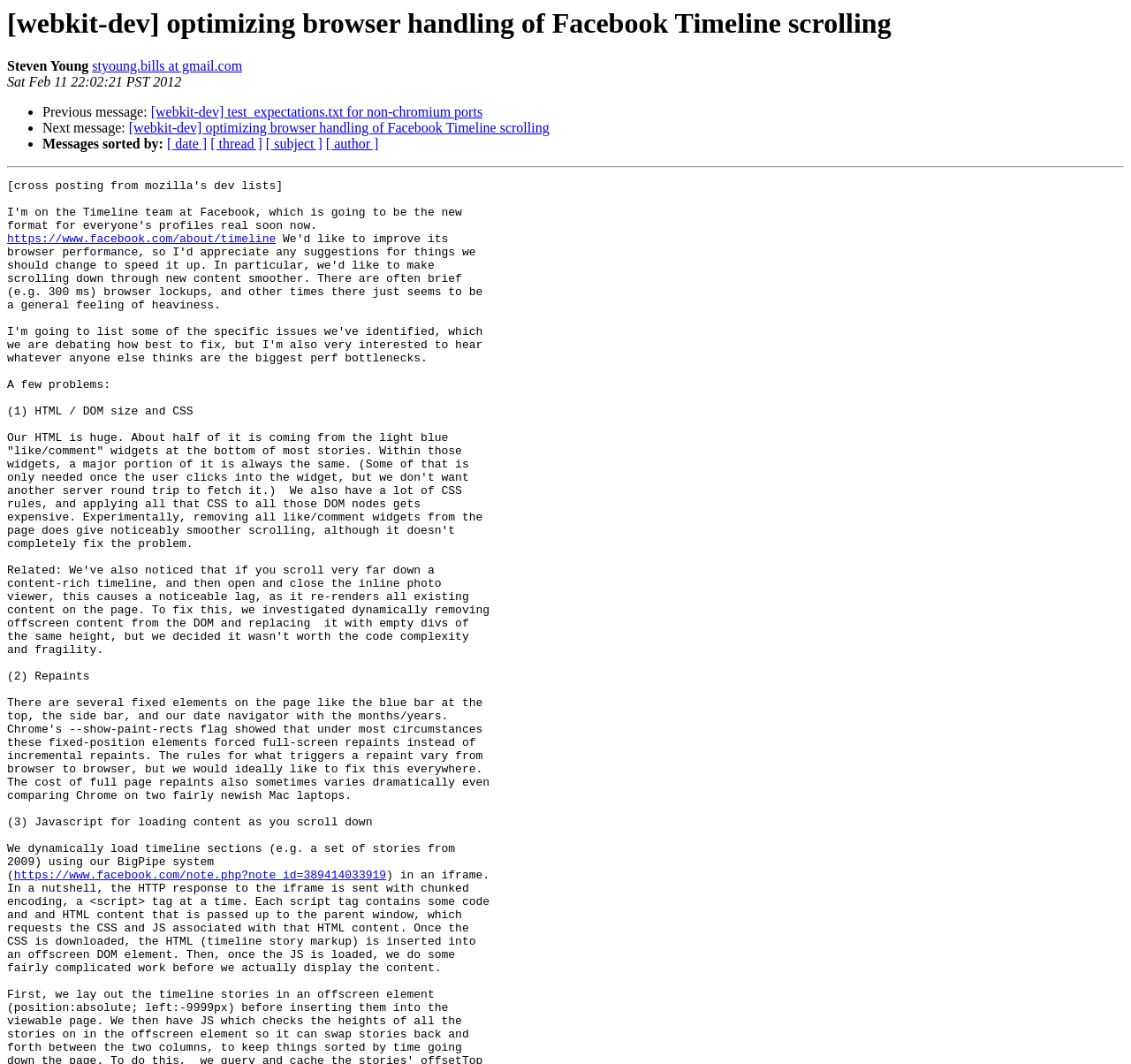Could you please study the image and provide a detailed answer to the question:
Who is the author of this post?

The author of this post is identified as Steven Young, which is mentioned in the StaticText element with the text 'Steven Young' at the top of the webpage.